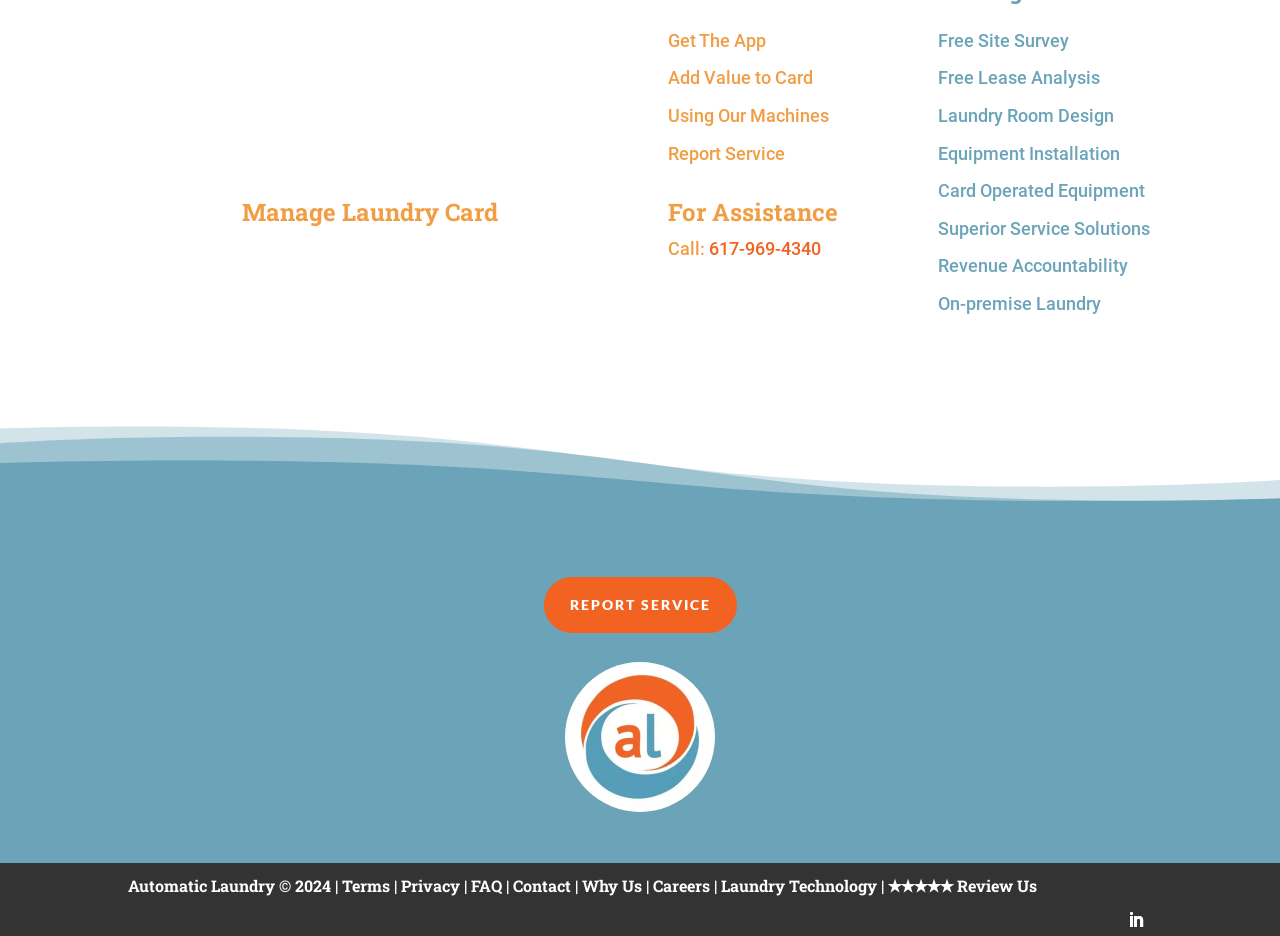Determine the bounding box coordinates for the area that needs to be clicked to fulfill this task: "Click the SEND button". The coordinates must be given as four float numbers between 0 and 1, i.e., [left, top, right, bottom].

None